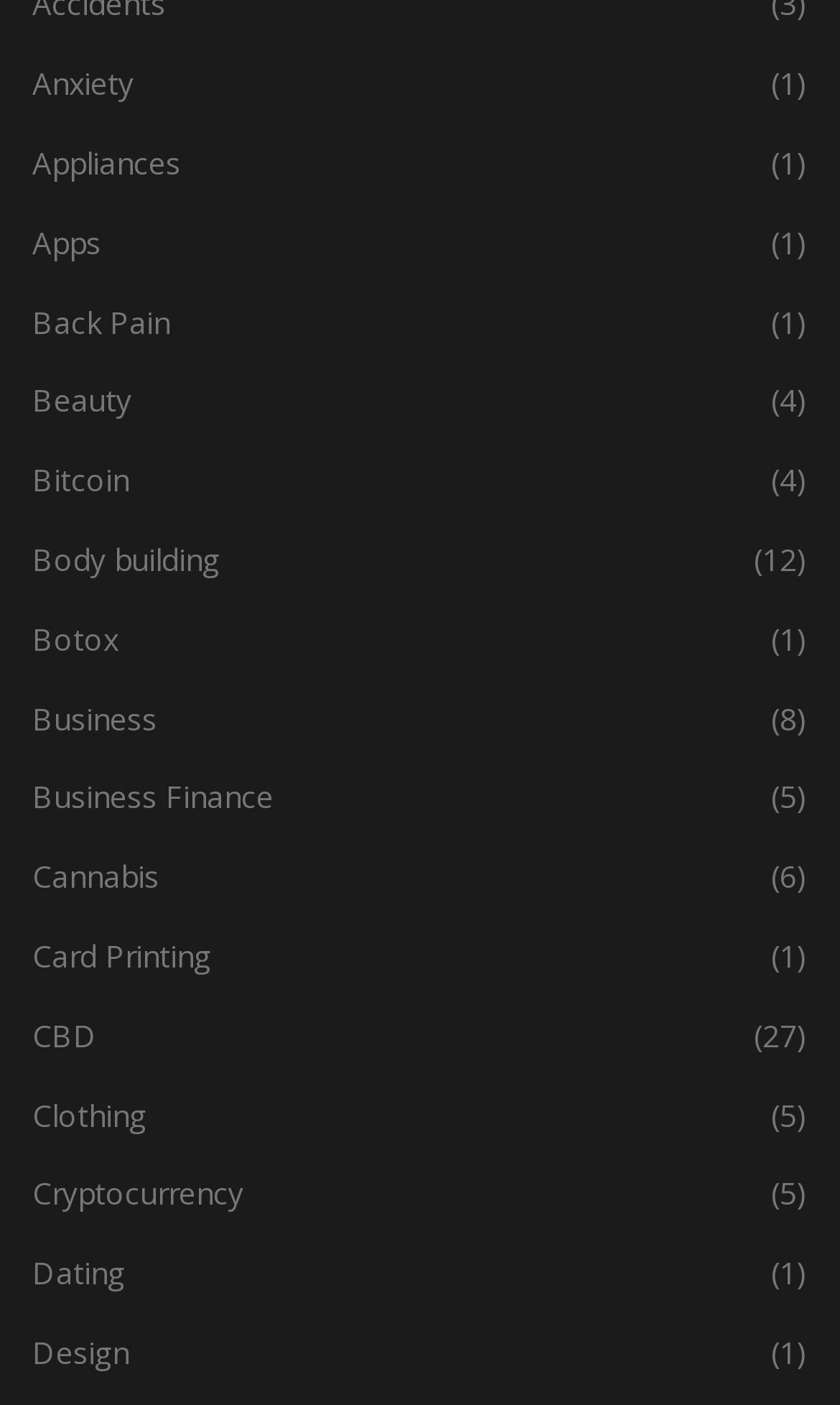Locate the coordinates of the bounding box for the clickable region that fulfills this instruction: "Visit Appliances".

[0.038, 0.101, 0.215, 0.13]